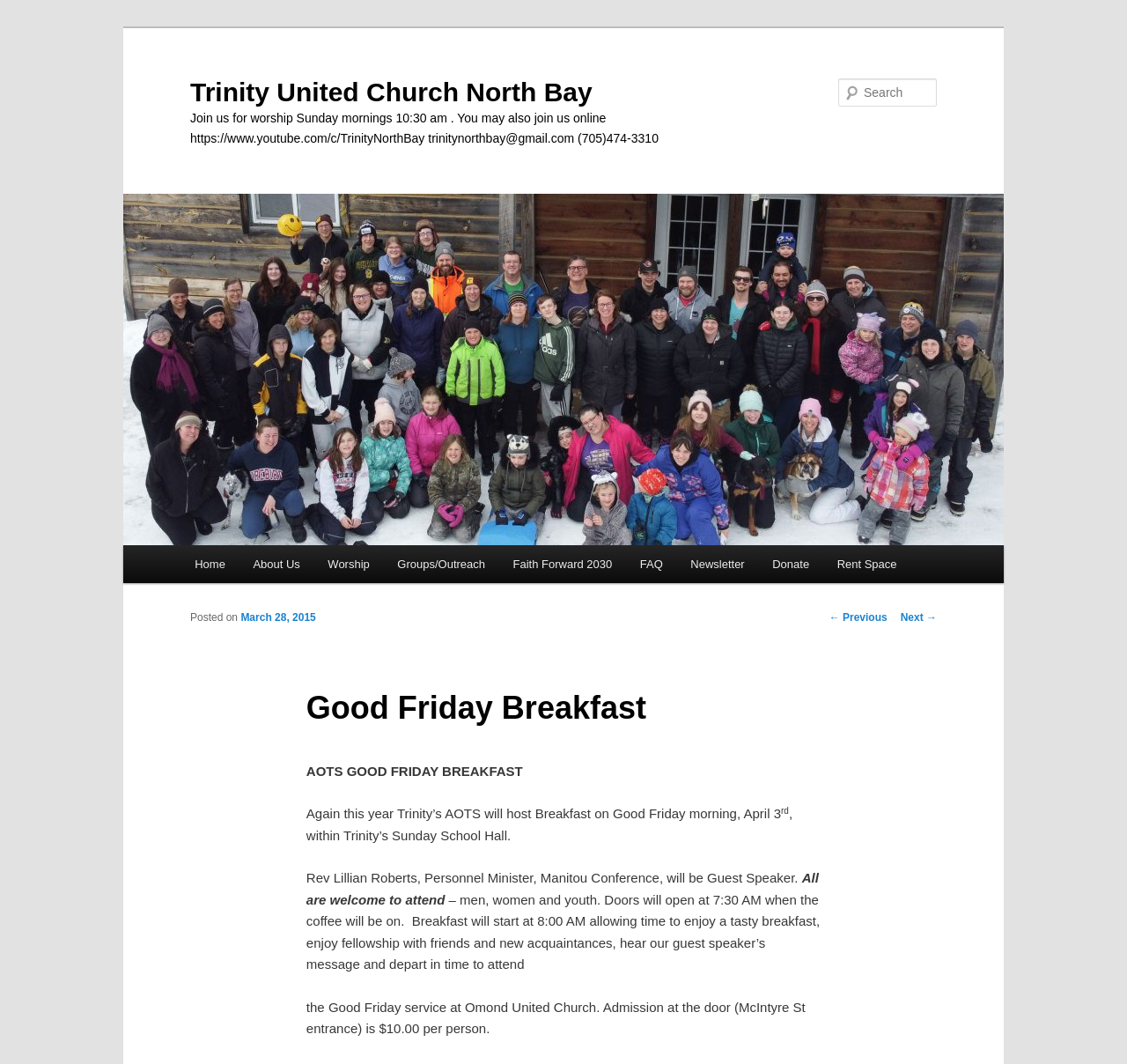Please predict the bounding box coordinates of the element's region where a click is necessary to complete the following instruction: "Donate to the church". The coordinates should be represented by four float numbers between 0 and 1, i.e., [left, top, right, bottom].

[0.673, 0.512, 0.73, 0.548]